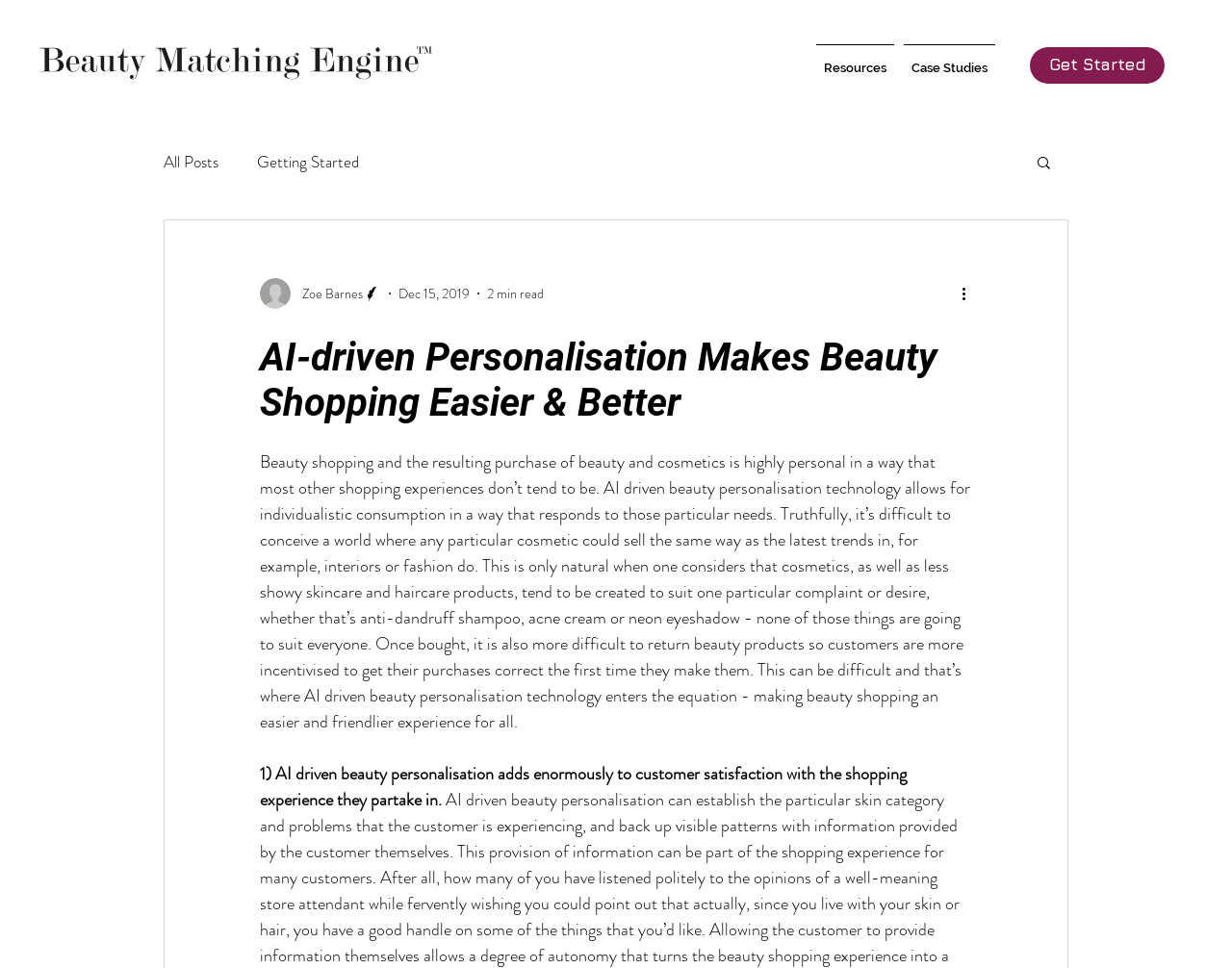Please specify the bounding box coordinates of the region to click in order to perform the following instruction: "Click on the 'Get Started' link".

[0.836, 0.049, 0.945, 0.086]